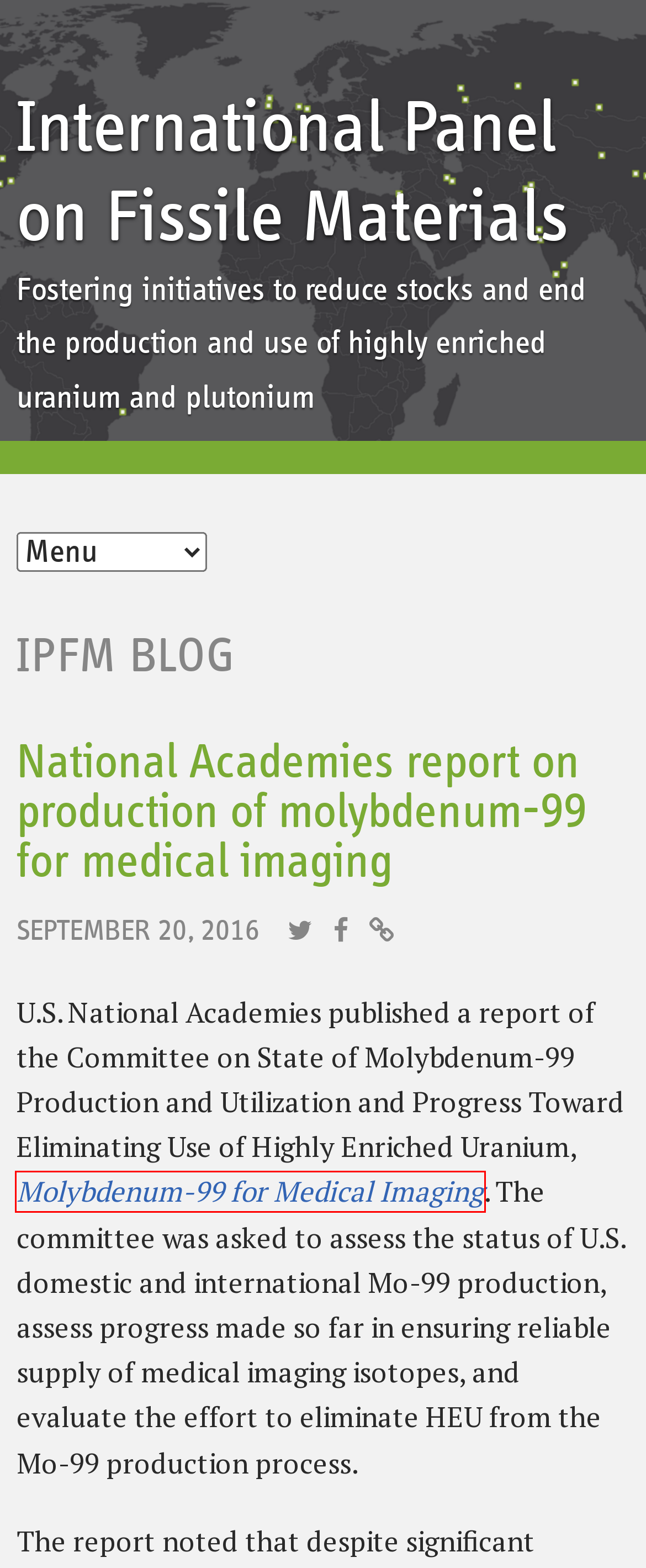You’re provided with a screenshot of a webpage that has a red bounding box around an element. Choose the best matching webpage description for the new page after clicking the element in the red box. The options are:
A. Spent fuel management Archives - IPFM Blog
B. Fissile material cutoff and elimination Archives - IPFM Blog
C. Fast breeder reactors Archives - IPFM Blog
D. Medical Isotope Production Without Highly Enriched Uranium | The National Academies Press
E. Molybdenum-99 for Medical Imaging | The National Academies Press
F. IPFM Blog
G. About IPFM - International Panel on Fissile Materials
H. MovableType.org

E